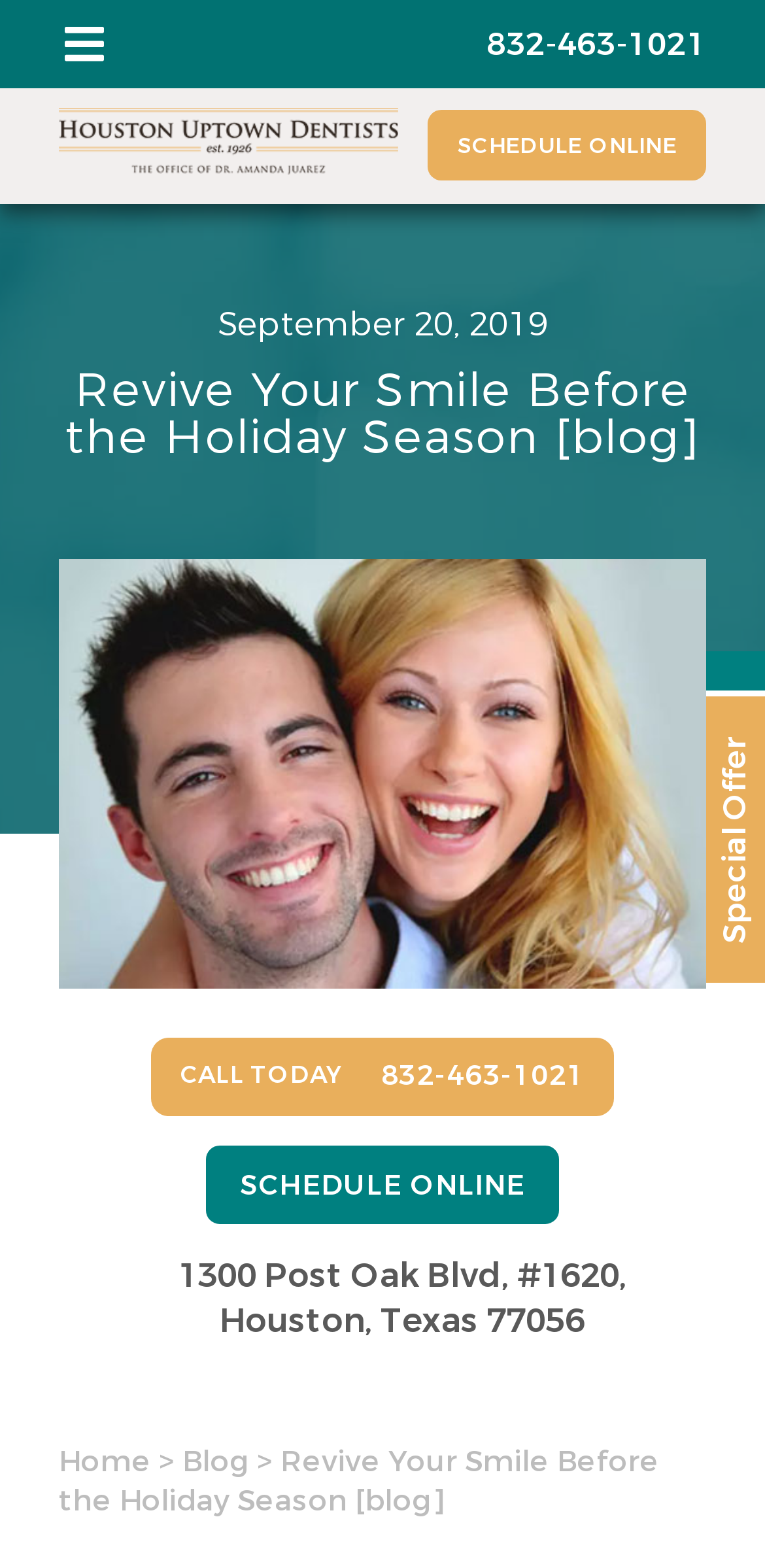Please study the image and answer the question comprehensively:
What is the date mentioned on the page?

I found the date by looking at the static text element with the text 'September 20, 2019' which is located in the middle of the page, indicating it's a date related to the blog post.